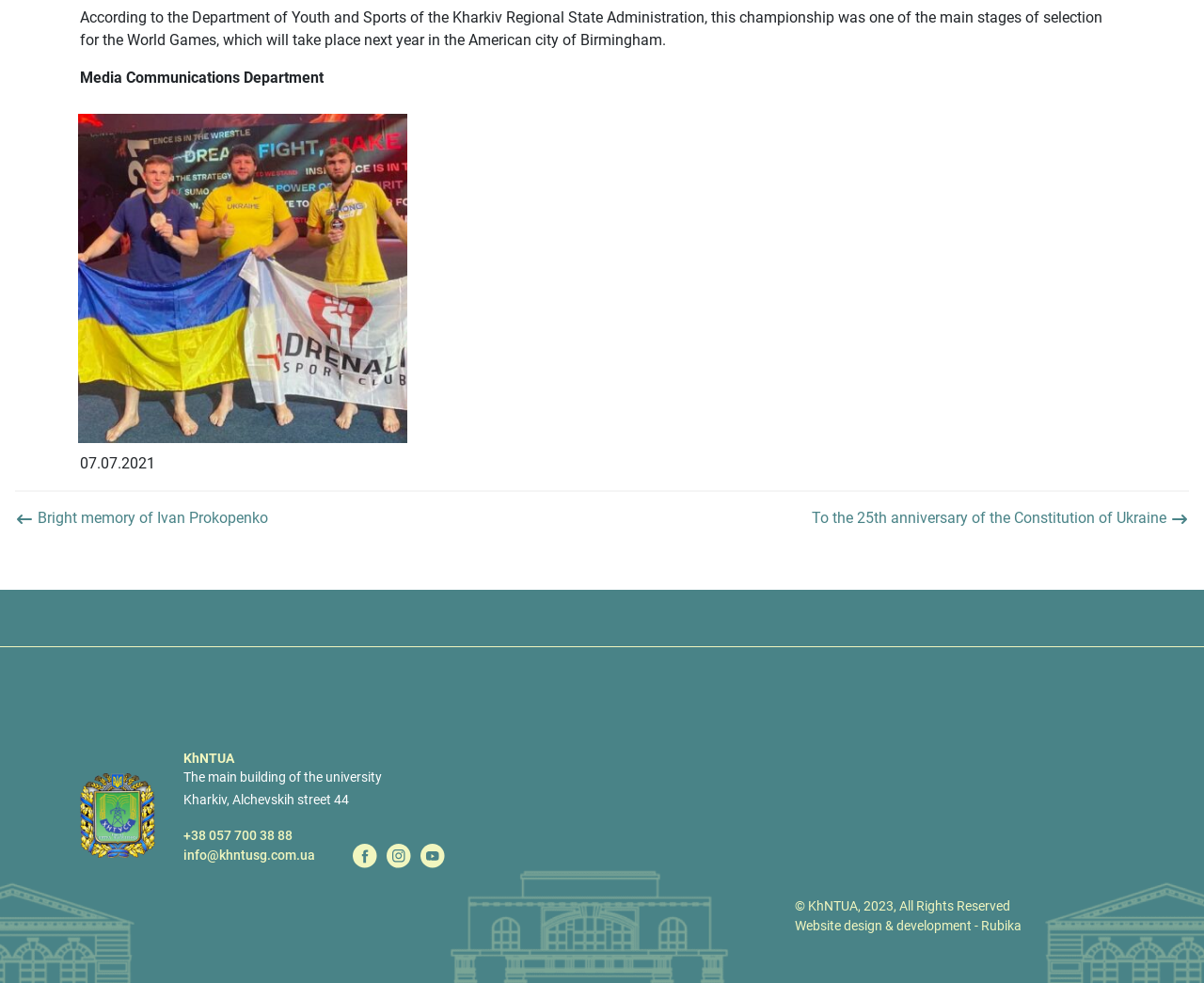Determine the bounding box coordinates (top-left x, top-left y, bottom-right x, bottom-right y) of the UI element described in the following text: KHNTUSG Youtube Channel

[0.349, 0.86, 0.369, 0.878]